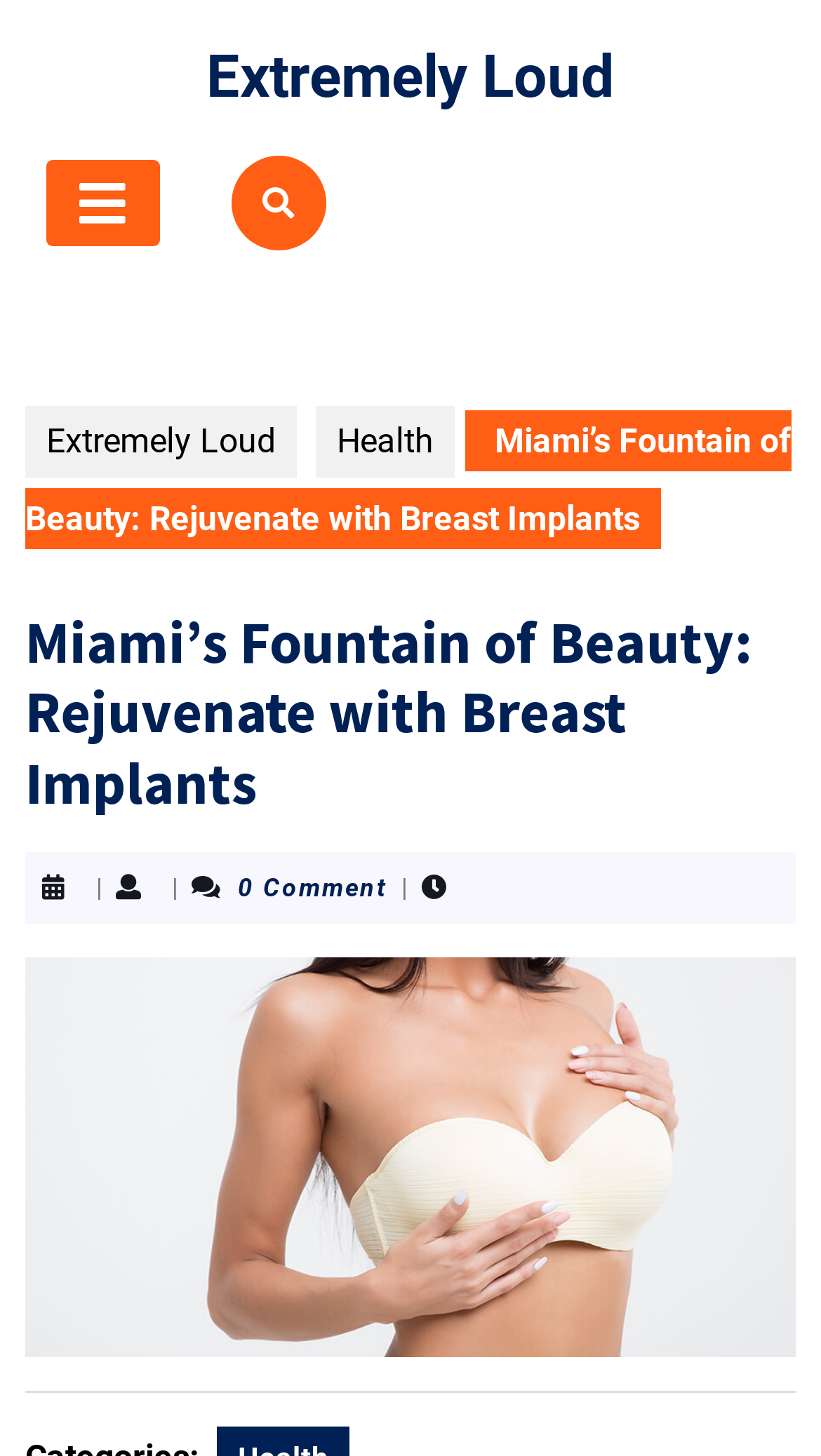For the following element description, predict the bounding box coordinates in the format (top-left x, top-left y, bottom-right x, bottom-right y). All values should be floating point numbers between 0 and 1. Description: Health

[0.385, 0.279, 0.554, 0.328]